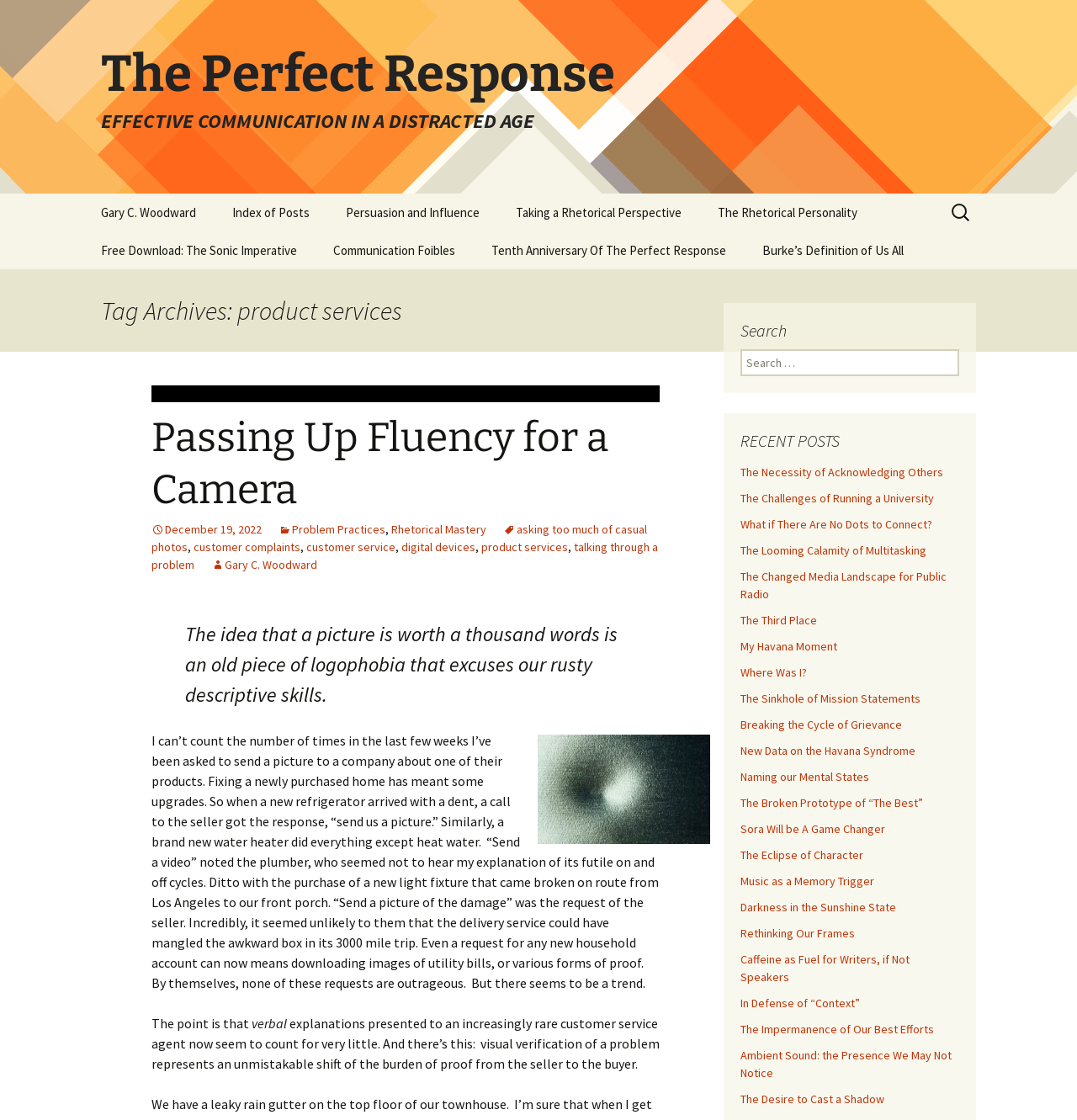Determine the bounding box coordinates of the clickable element to achieve the following action: 'Download the Sonic Imperative'. Provide the coordinates as four float values between 0 and 1, formatted as [left, top, right, bottom].

[0.078, 0.207, 0.291, 0.24]